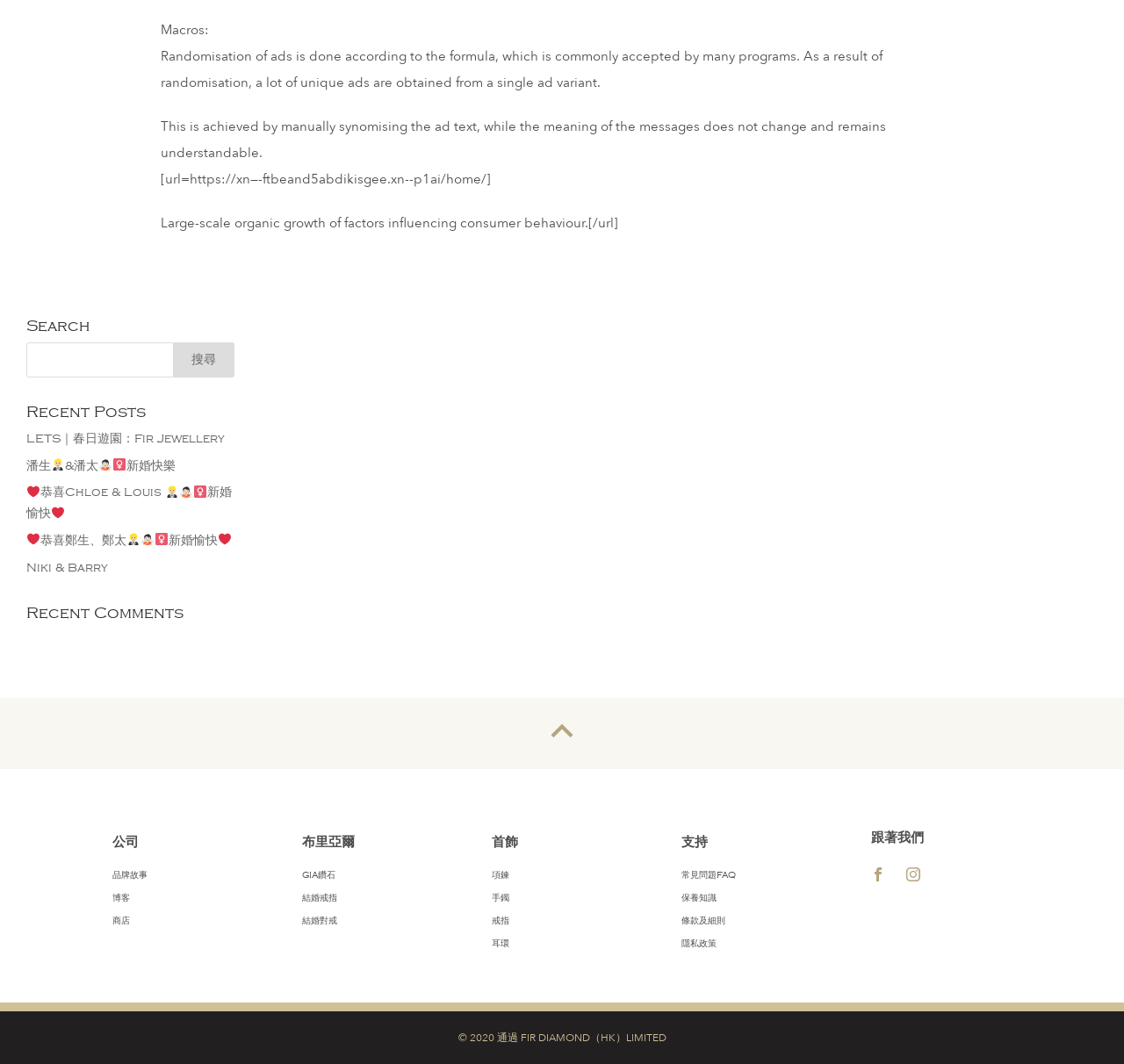How many recent posts are listed?
Using the visual information, reply with a single word or short phrase.

4